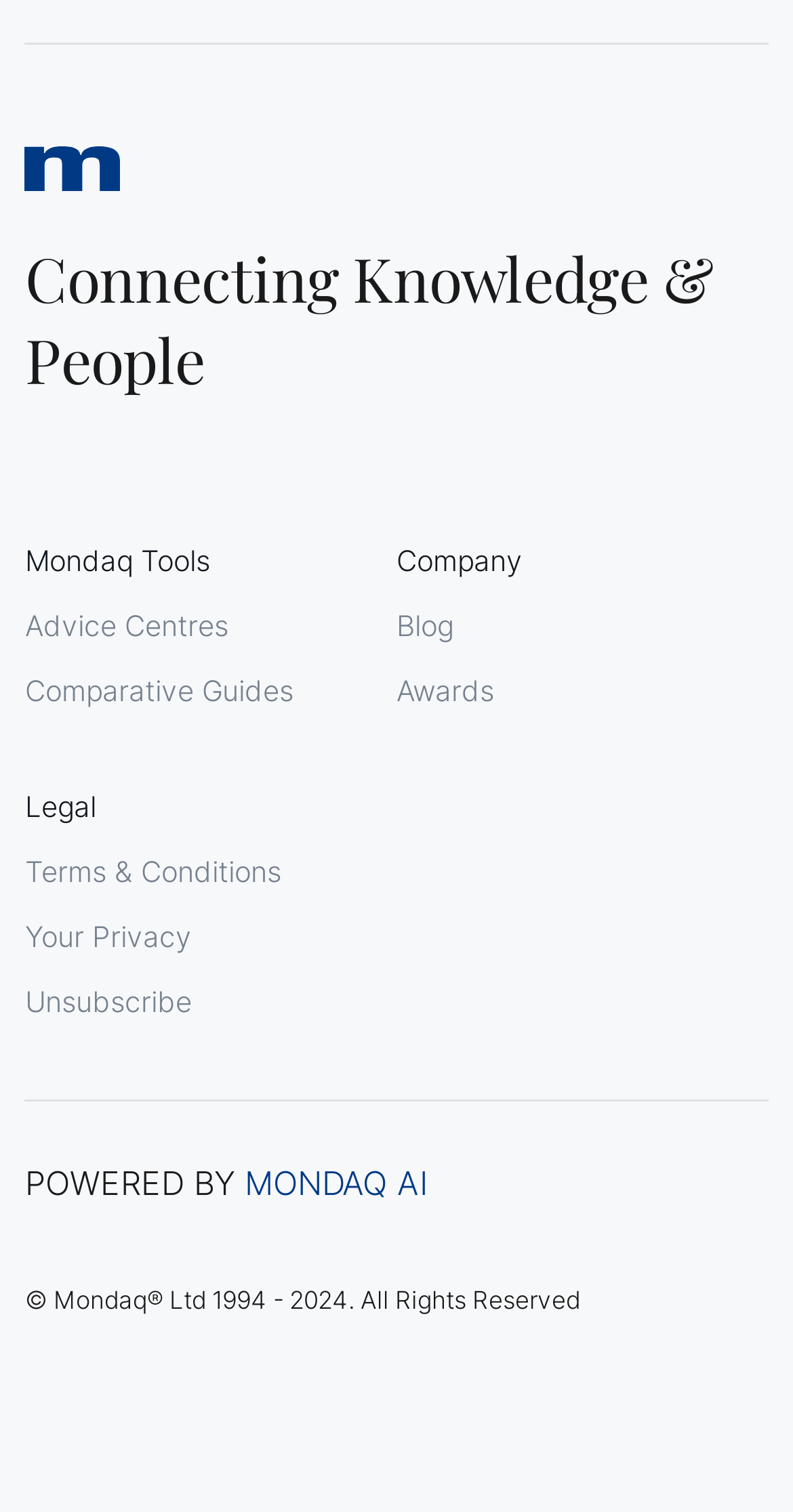Respond to the question below with a single word or phrase:
What is the name of the website?

Mondaq